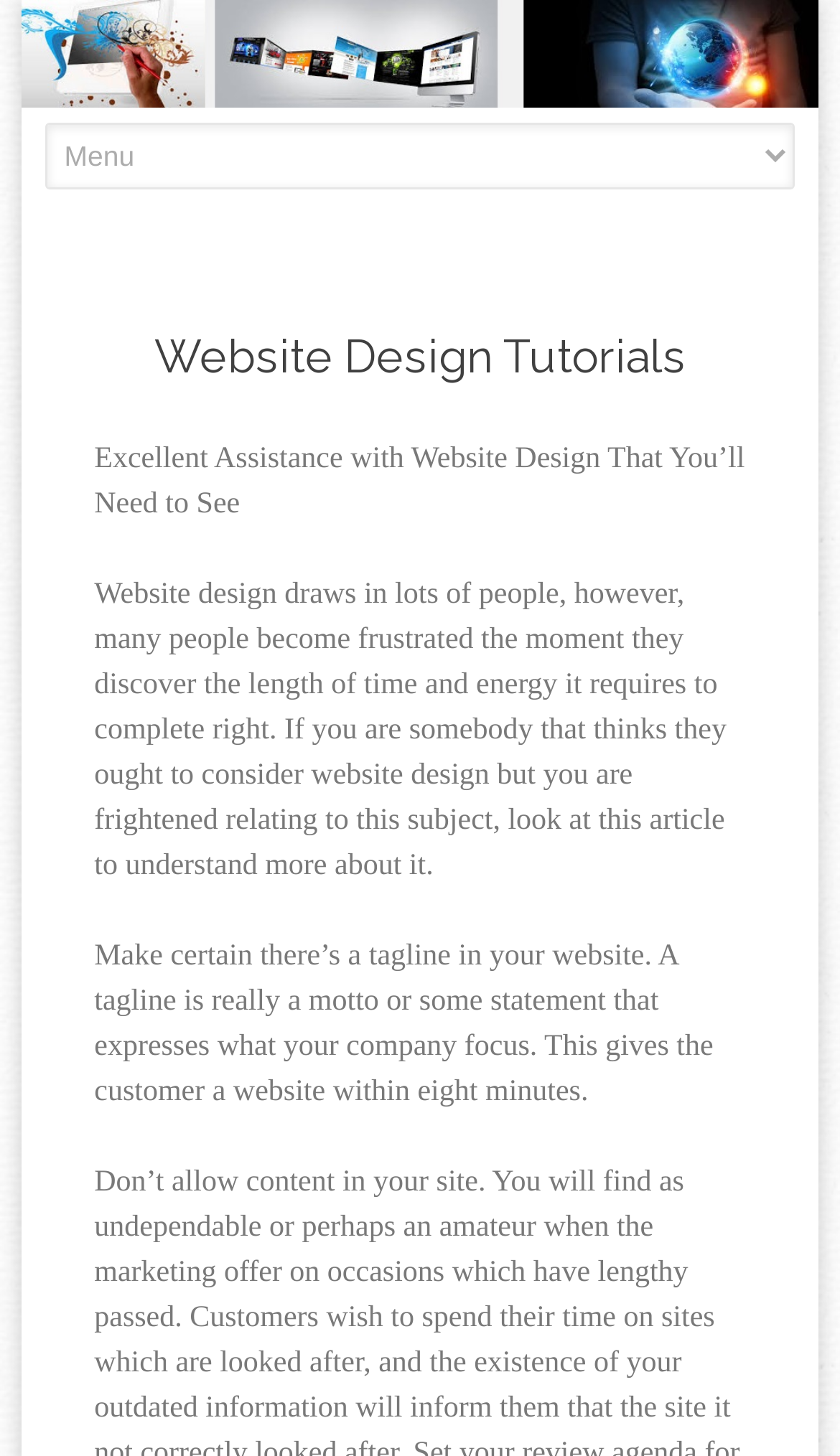Refer to the image and provide a thorough answer to this question:
What is the author's attitude towards website design?

The author's attitude towards website design seems to be encouraging, as the text acknowledges that website design can be frustrating, but also provides helpful tips and advice to overcome these challenges.